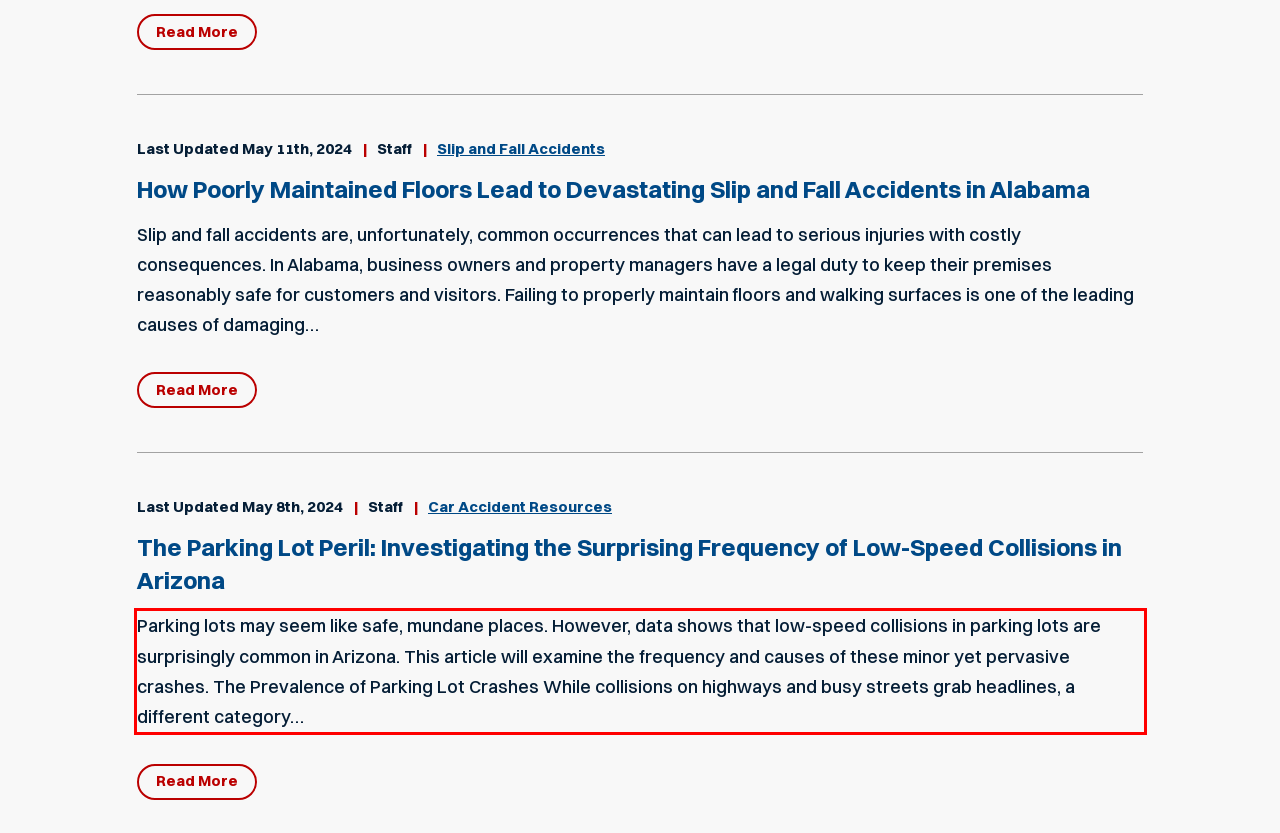Your task is to recognize and extract the text content from the UI element enclosed in the red bounding box on the webpage screenshot.

Parking lots may seem like safe, mundane places. However, data shows that low-speed collisions in parking lots are surprisingly common in Arizona. This article will examine the frequency and causes of these minor yet pervasive crashes. The Prevalence of Parking Lot Crashes While collisions on highways and busy streets grab headlines, a different category…